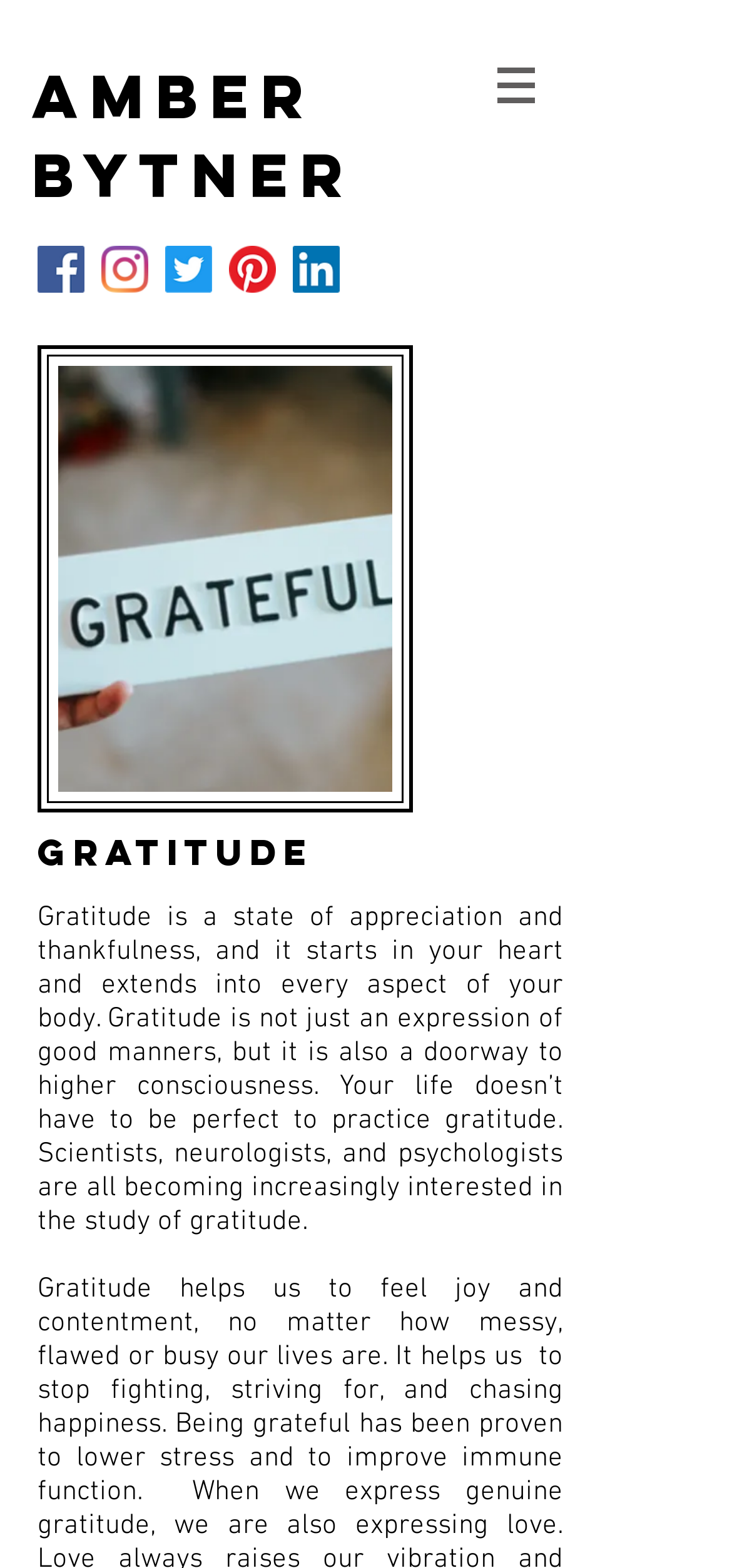Pinpoint the bounding box coordinates of the clickable element needed to complete the instruction: "Open site navigation menu". The coordinates should be provided as four float numbers between 0 and 1: [left, top, right, bottom].

[0.641, 0.024, 0.769, 0.084]